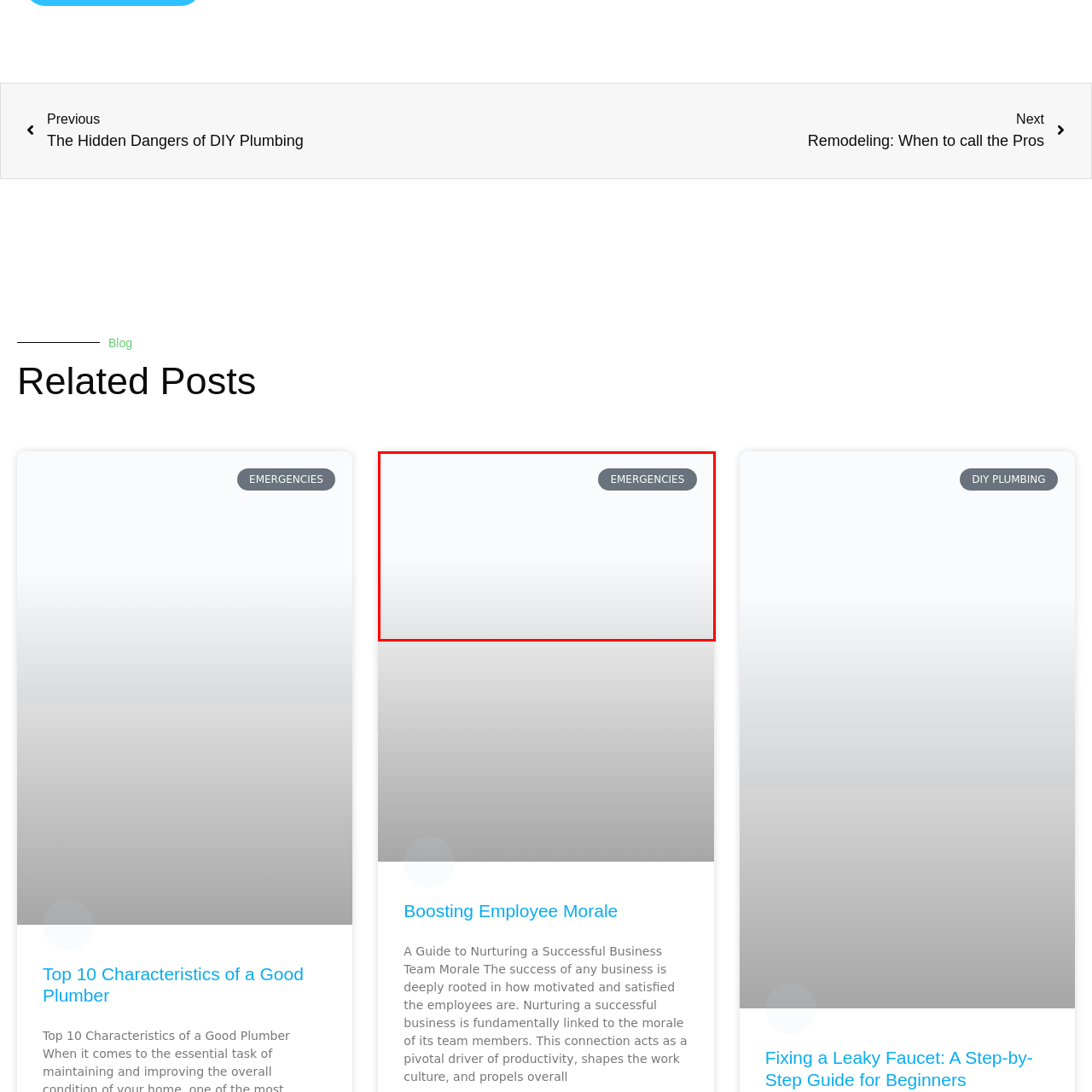Provide a thorough description of the scene captured within the red rectangle.

This image features a prominent button labeled "EMERGENCIES," suggesting a focus on urgent plumbing issues. The design of the button is sleek and modern, using a gray background with white text for clear visibility. It likely serves as a call-to-action for users seeking immediate assistance or information regarding plumbing emergencies, emphasizing the importance of quick access to reliable help in critical situations. This element is part of a blog layout that discusses various plumbing topics, indicating a dedication to providing valuable resources for homeowners facing plumbing challenges.